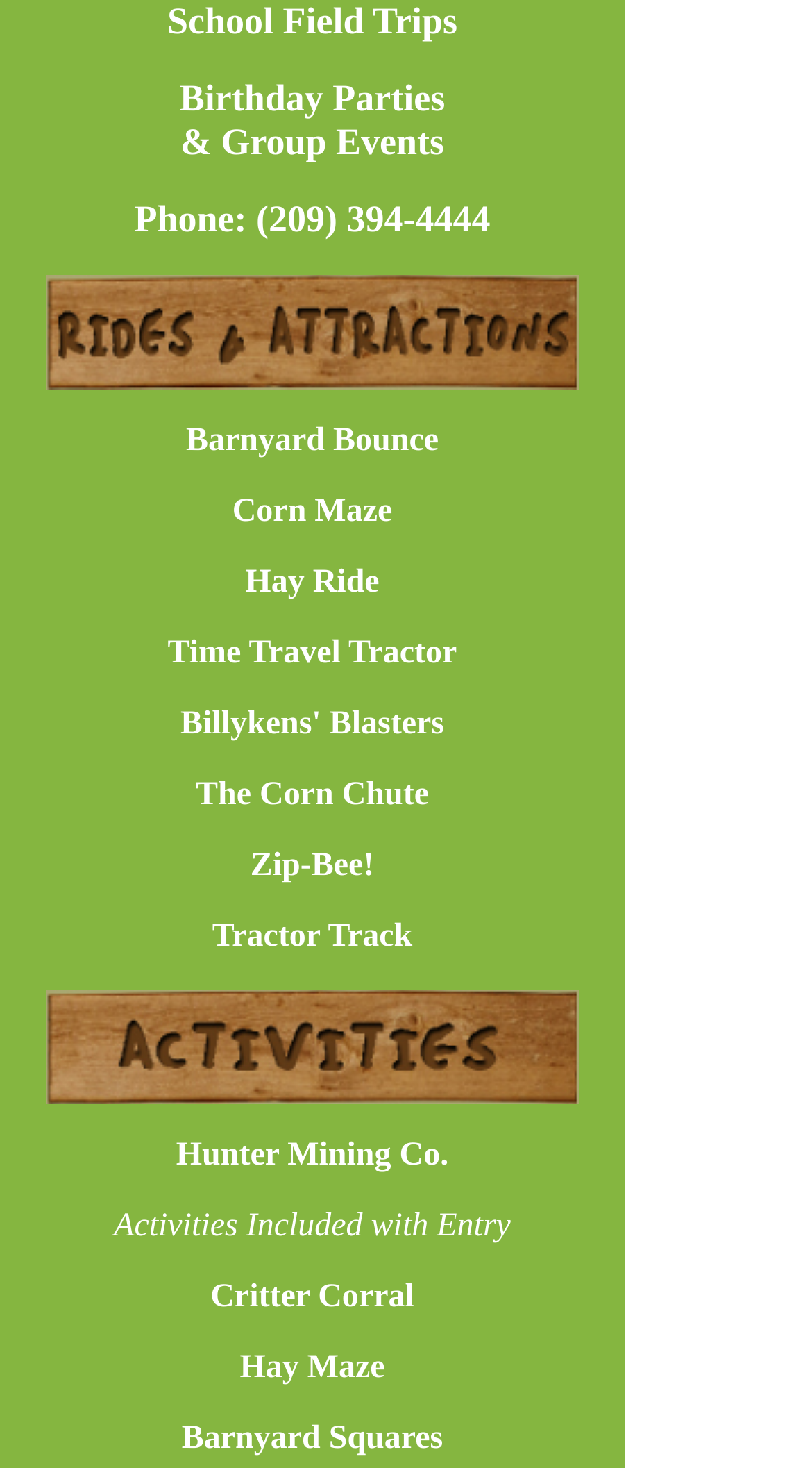Given the element description: "Zip-Bee!", predict the bounding box coordinates of this UI element. The coordinates must be four float numbers between 0 and 1, given as [left, top, right, bottom].

[0.308, 0.578, 0.461, 0.602]